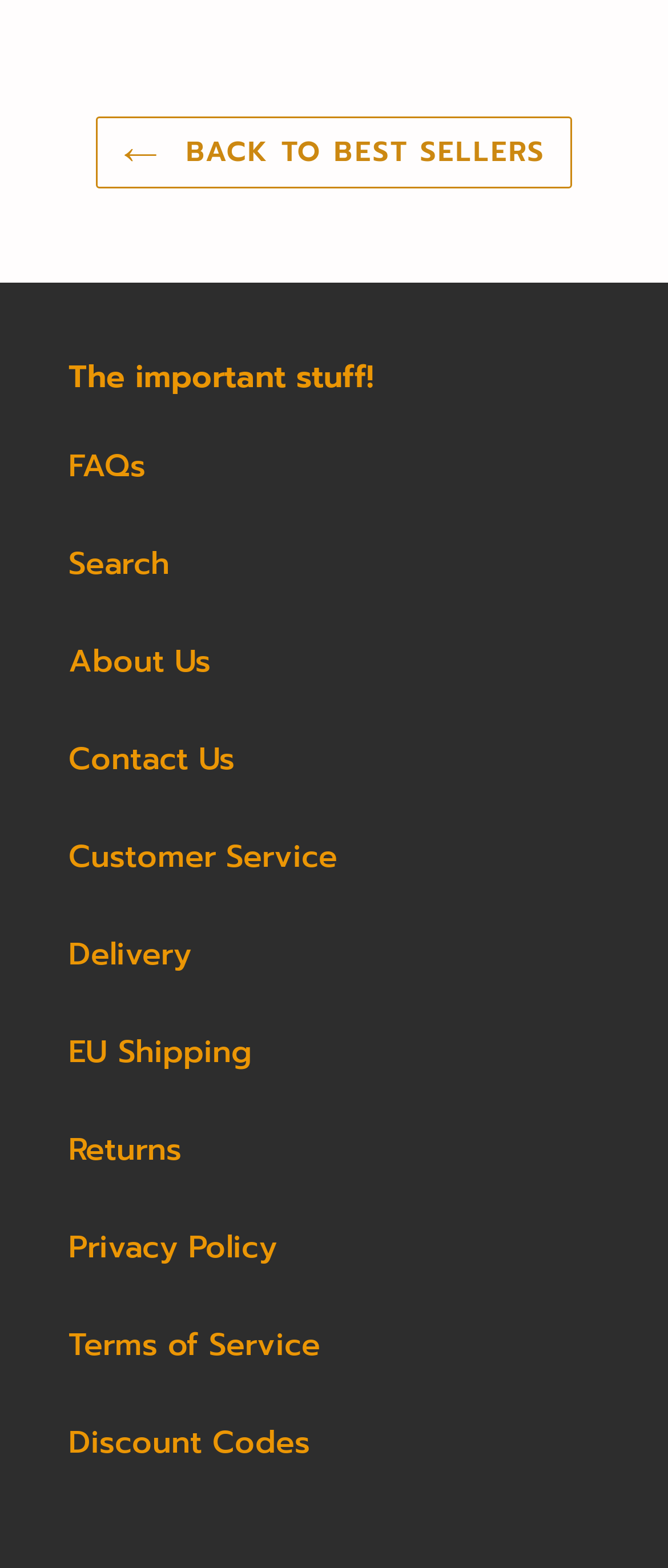Find the bounding box coordinates of the clickable area required to complete the following action: "learn about the company".

[0.103, 0.407, 0.315, 0.437]